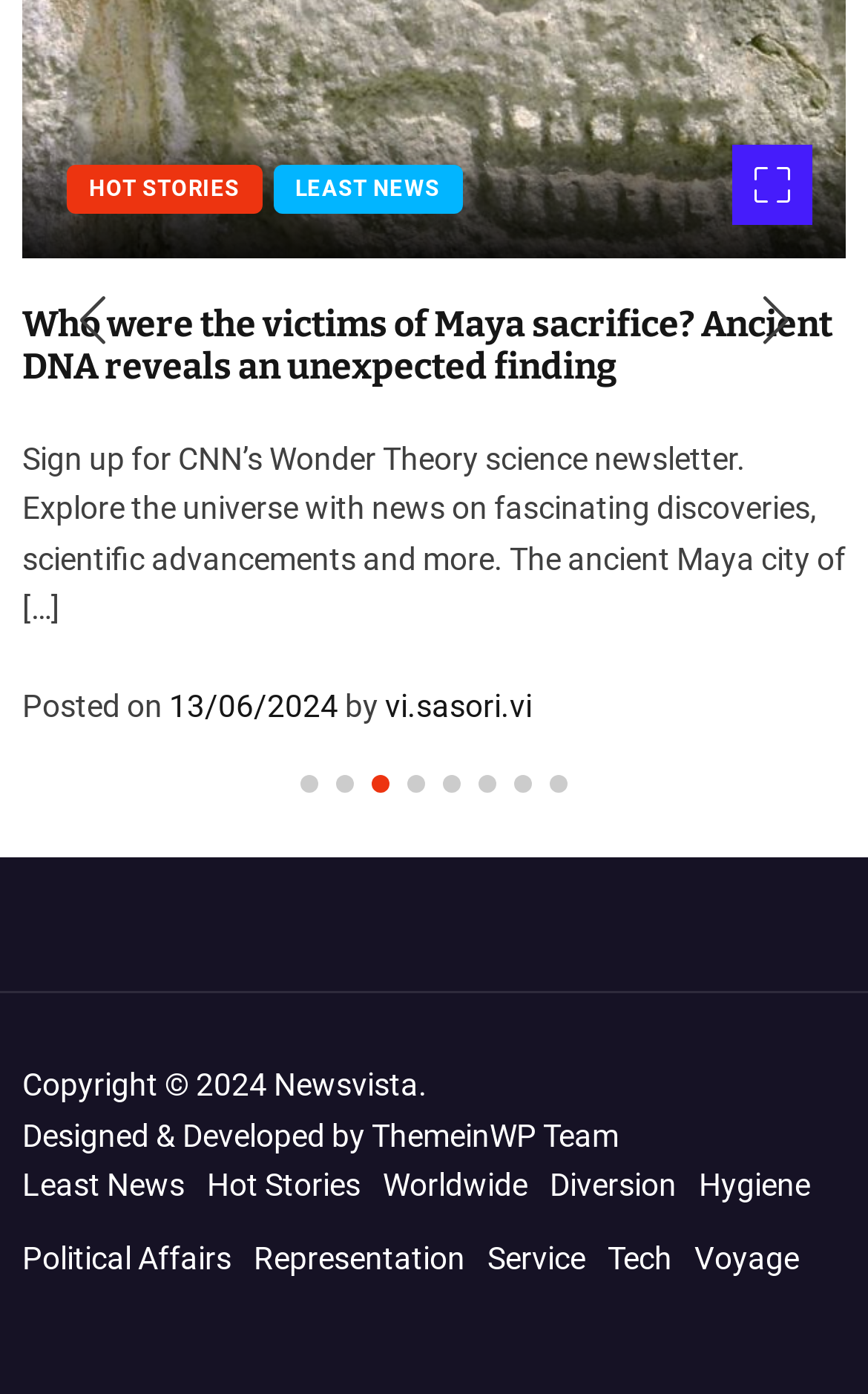Who is the author of the article?
Please use the visual content to give a single word or phrase answer.

vi.sasori.vi